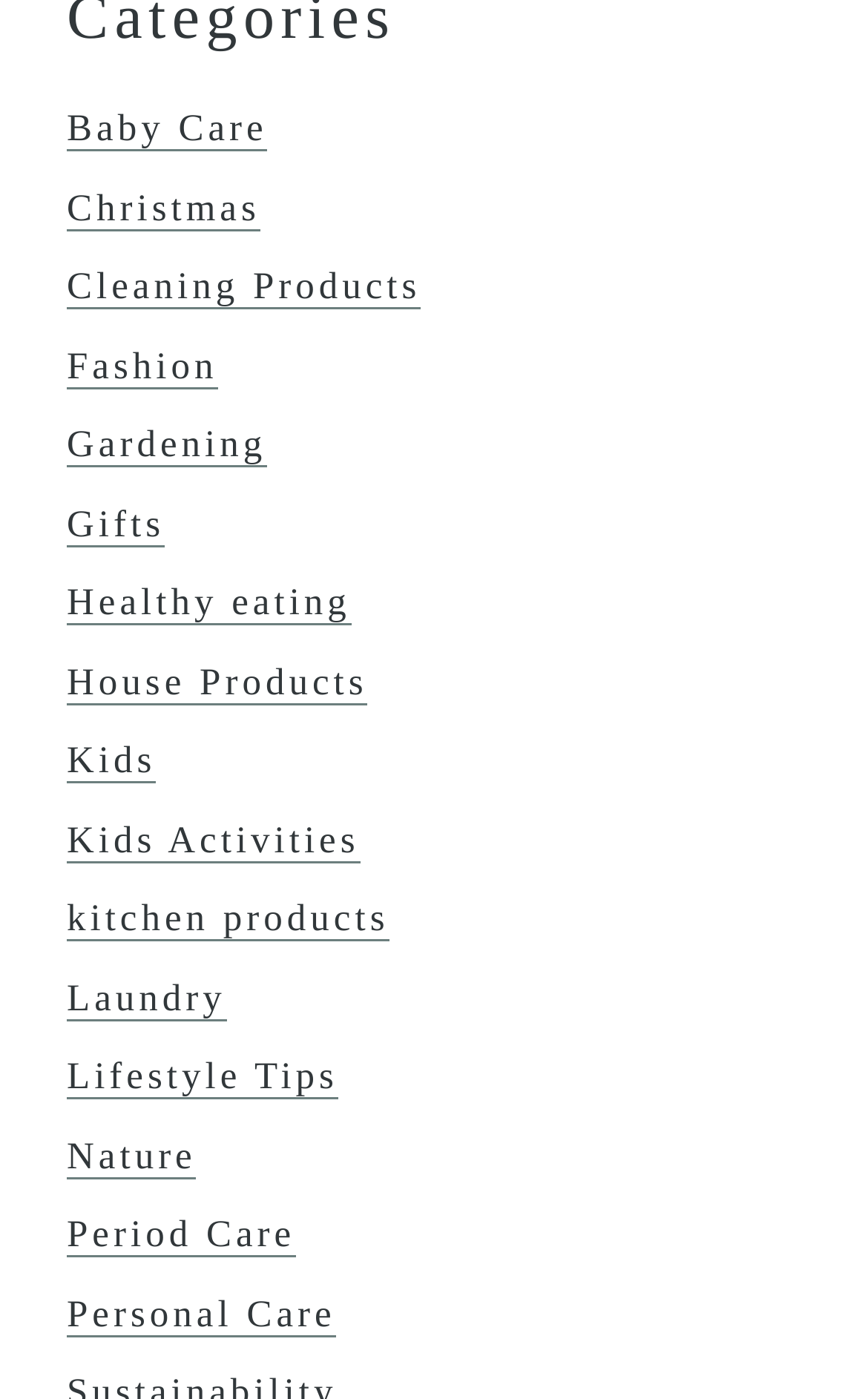What is the category that comes after 'Gardening' on the webpage?
Please use the visual content to give a single word or phrase answer.

Gifts